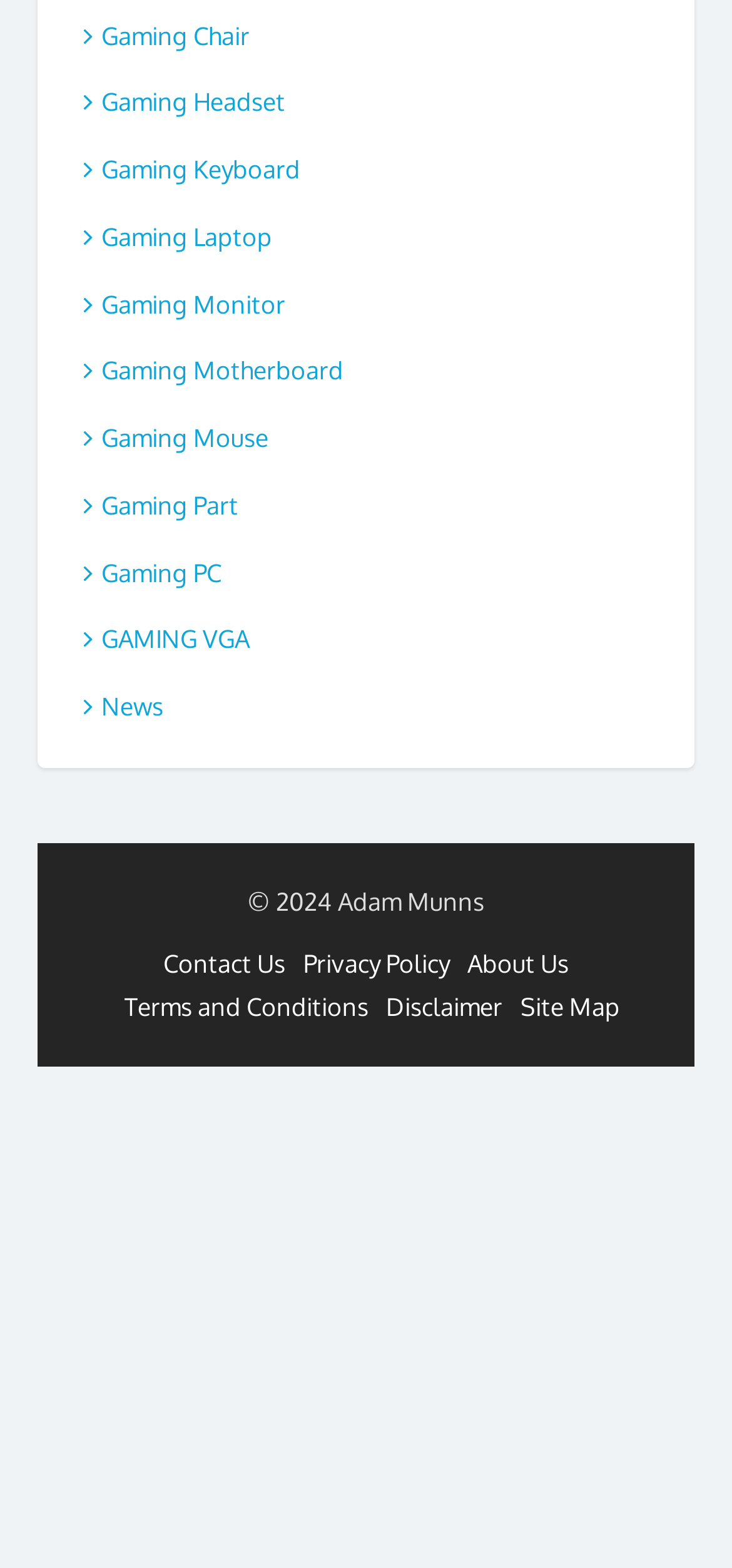Determine the bounding box coordinates of the region to click in order to accomplish the following instruction: "Read news". Provide the coordinates as four float numbers between 0 and 1, specifically [left, top, right, bottom].

[0.103, 0.441, 0.223, 0.46]